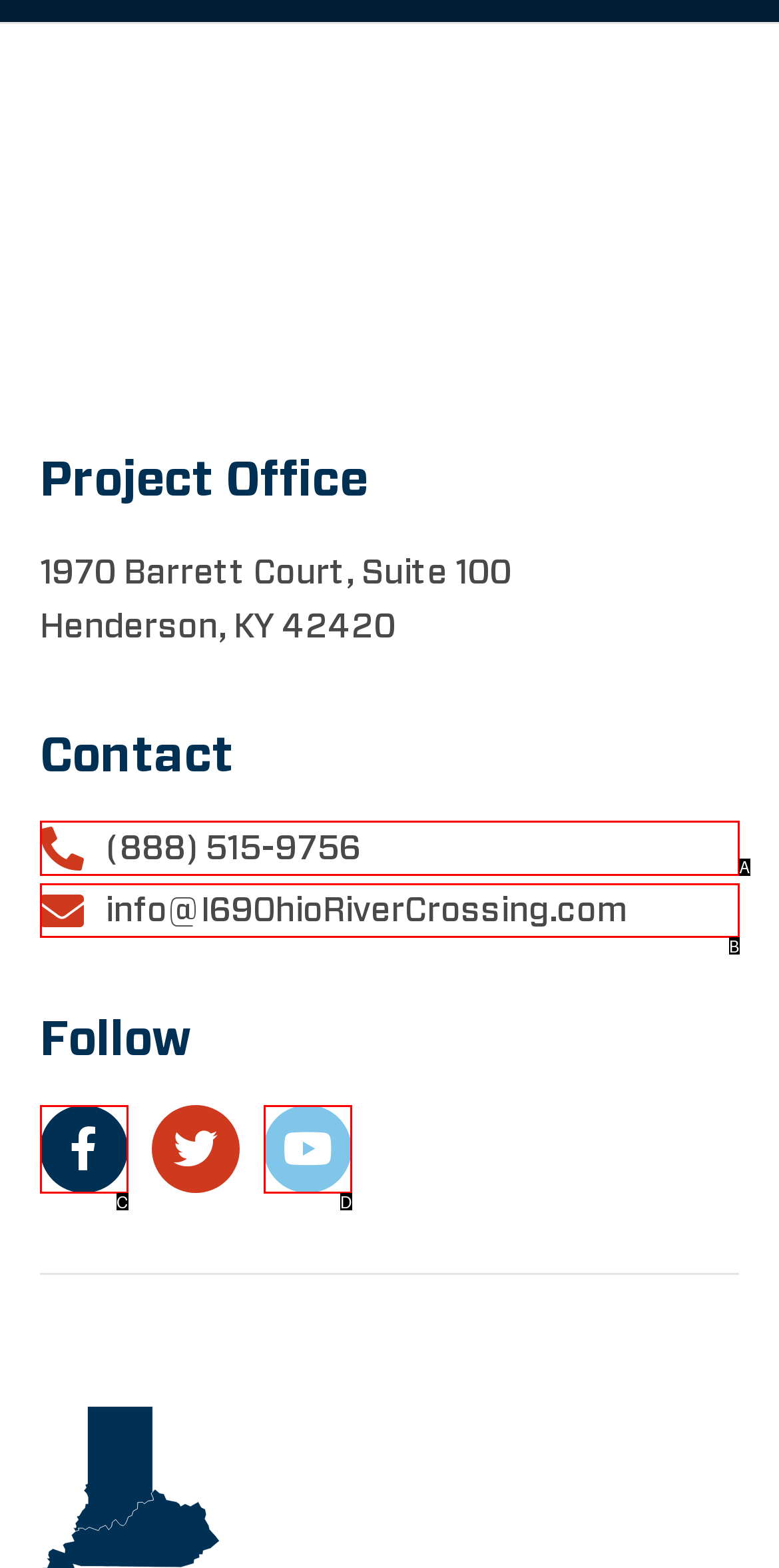Identify the HTML element that matches the description: (888) 515-9756
Respond with the letter of the correct option.

A